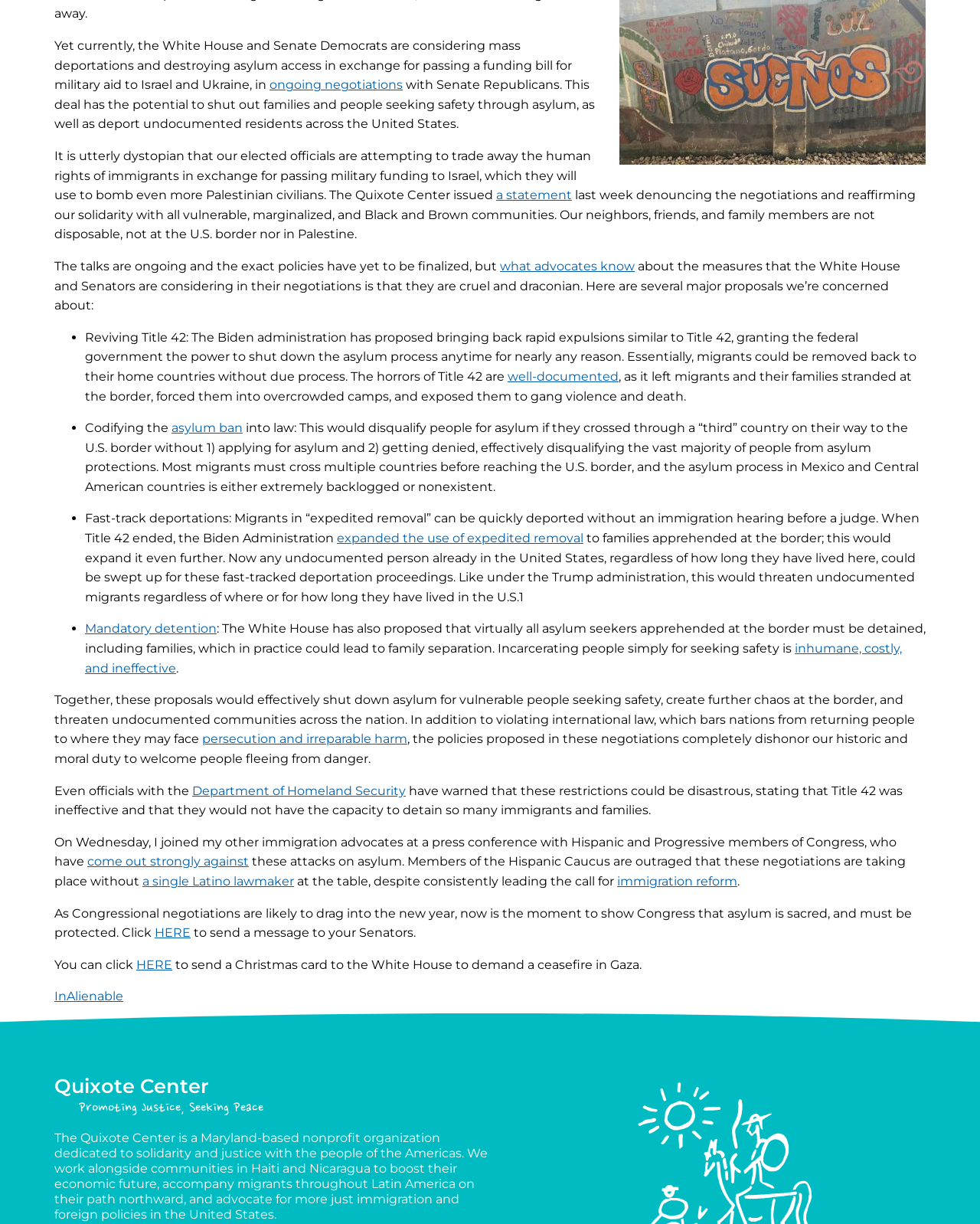Please determine the bounding box coordinates for the UI element described here. Use the format (top-left x, top-left y, bottom-right x, bottom-right y) with values bounded between 0 and 1: Toggle website search

None